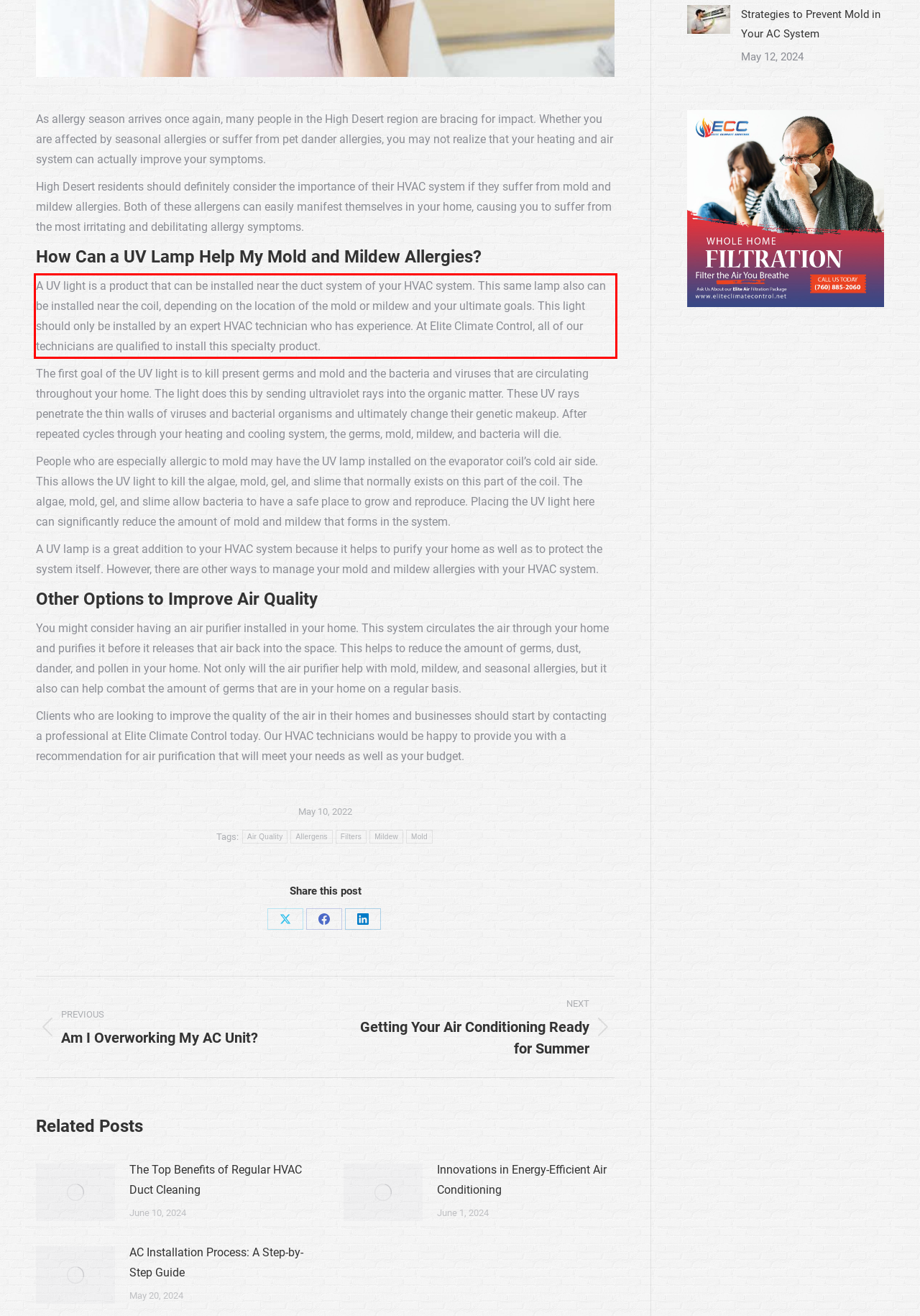You have a screenshot of a webpage with a UI element highlighted by a red bounding box. Use OCR to obtain the text within this highlighted area.

A UV light is a product that can be installed near the duct system of your HVAC system. This same lamp also can be installed near the coil, depending on the location of the mold or mildew and your ultimate goals. This light should only be installed by an expert HVAC technician who has experience. At Elite Climate Control, all of our technicians are qualified to install this specialty product.